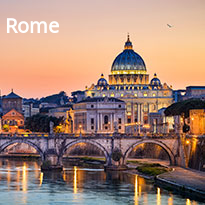What is the body of water in the image?
Please use the visual content to give a single word or phrase answer.

Tiber River